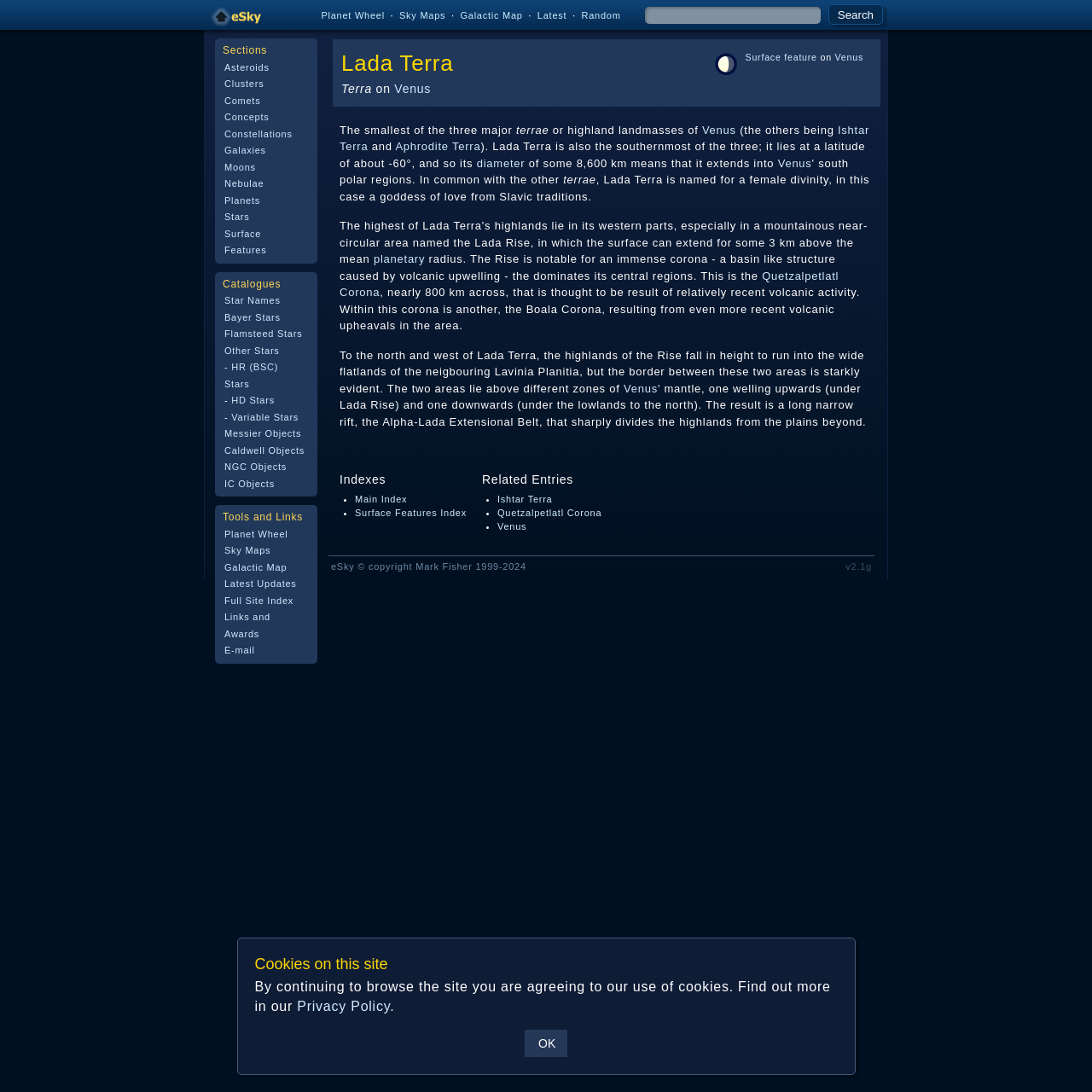Mark the bounding box of the element that matches the following description: "Surface Features".

[0.205, 0.209, 0.244, 0.234]